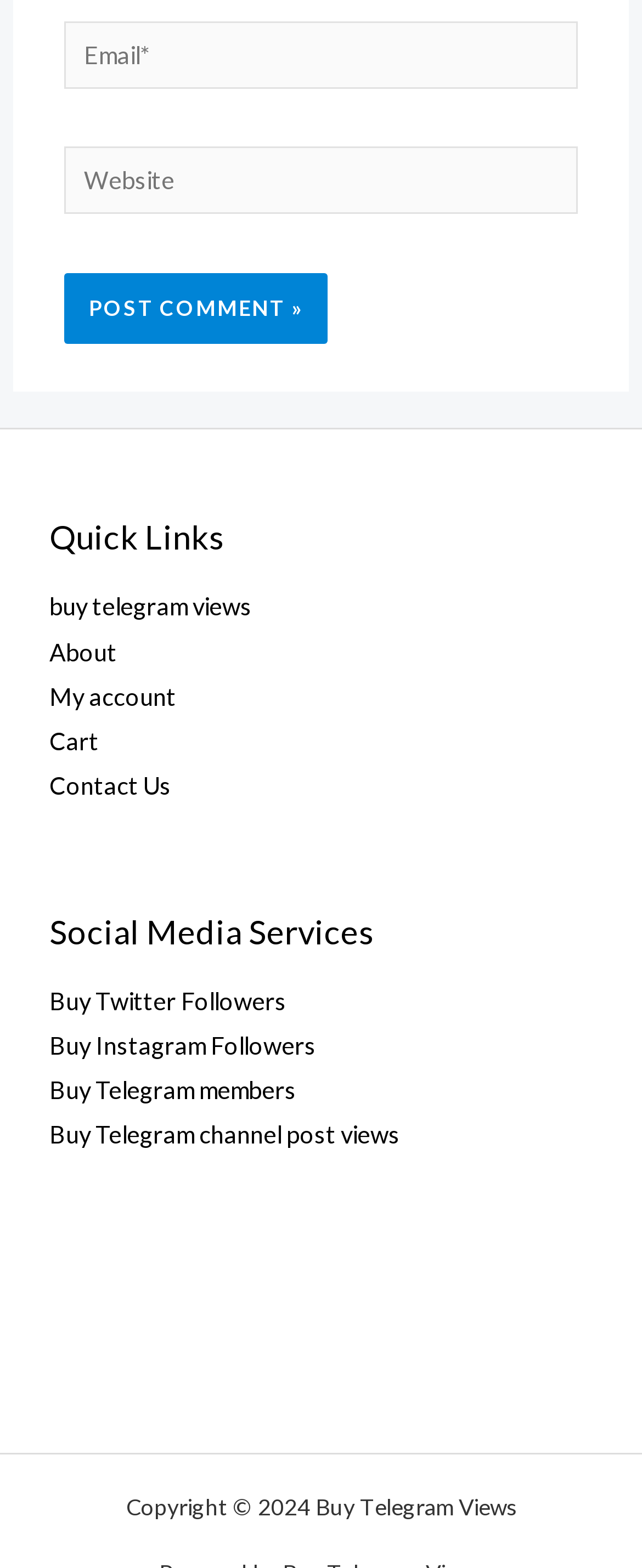Please identify the bounding box coordinates of the region to click in order to complete the given instruction: "Buy Twitter Followers". The coordinates should be four float numbers between 0 and 1, i.e., [left, top, right, bottom].

[0.077, 0.63, 0.446, 0.647]